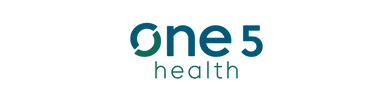What aspect of health does One5 Health specialize in?
Look at the image and answer with only one word or phrase.

Nutrition and gut health